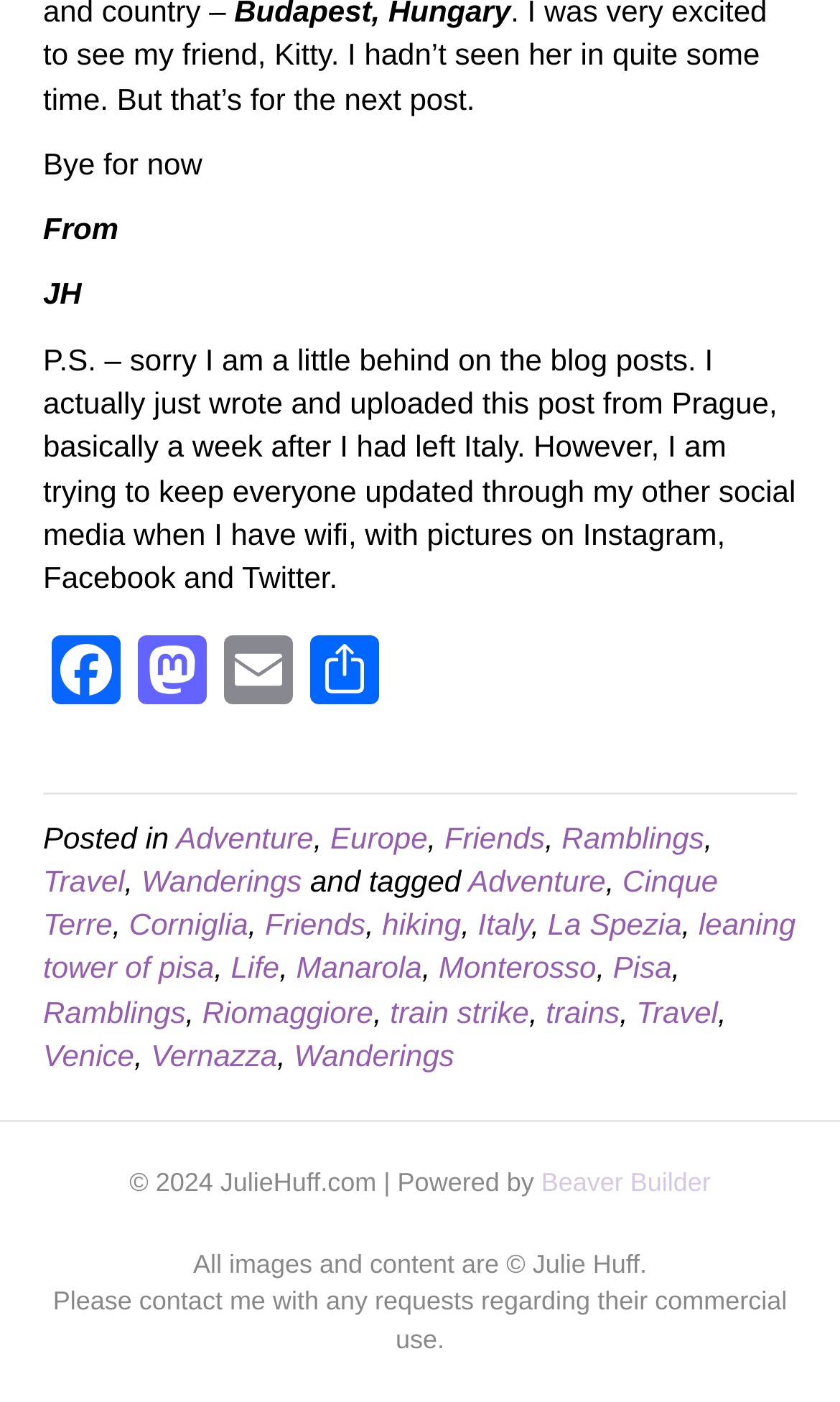What social media platforms are mentioned?
Using the image as a reference, deliver a detailed and thorough answer to the question.

The social media platforms are mentioned as links in the text 'P.S. – sorry I am a little behind on the blog posts. I actually just wrote and uploaded this post from Prague, basically a week after I had left Italy. However, I am trying to keep everyone updated through my other social media when I have wifi, with pictures on Instagram, Facebook and Twitter.'